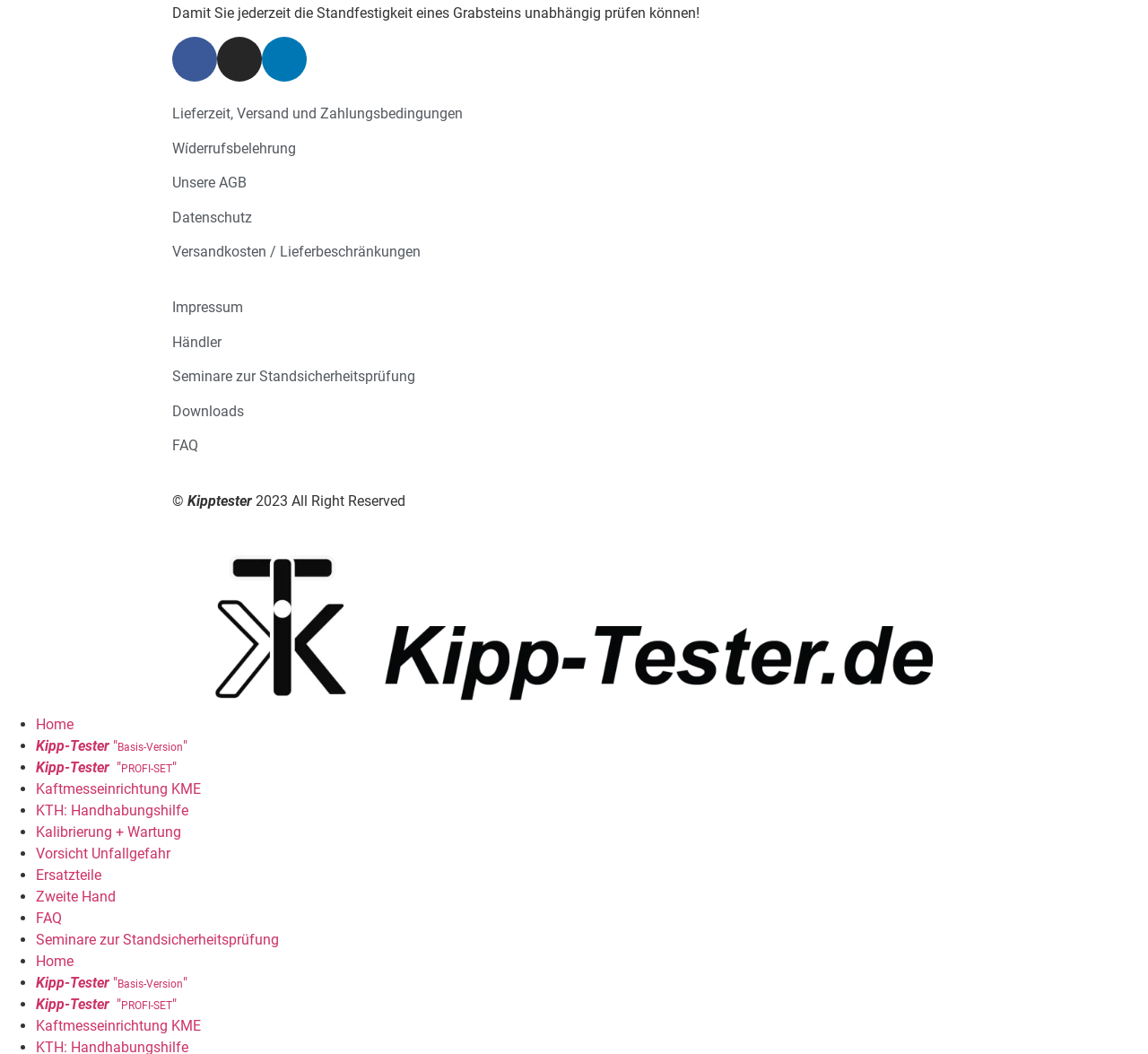Determine the bounding box coordinates of the element's region needed to click to follow the instruction: "Learn about Kipp-Tester "Basis-Version"". Provide these coordinates as four float numbers between 0 and 1, formatted as [left, top, right, bottom].

[0.031, 0.7, 0.163, 0.716]